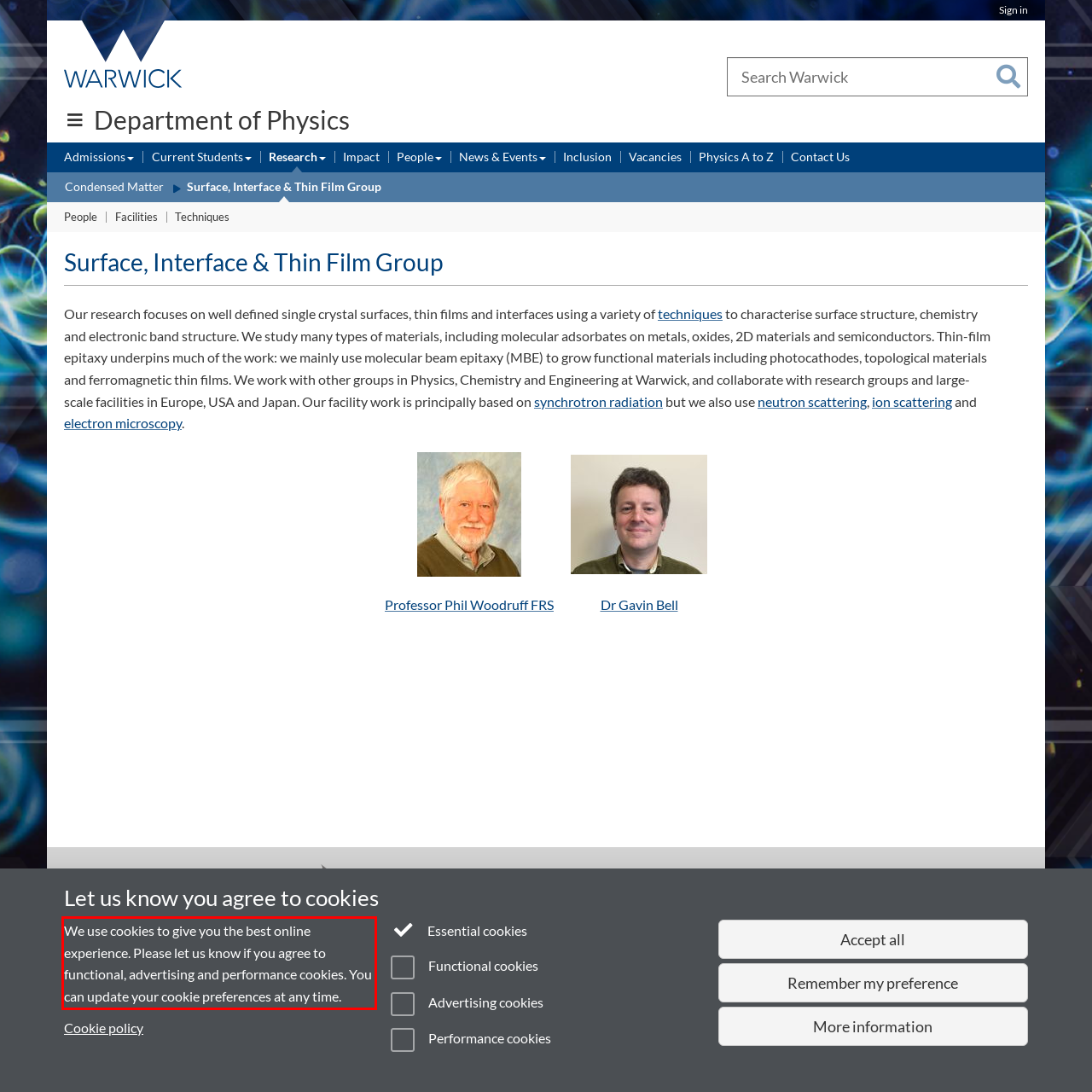The screenshot you have been given contains a UI element surrounded by a red rectangle. Use OCR to read and extract the text inside this red rectangle.

We use cookies to give you the best online experience. Please let us know if you agree to functional, advertising and performance cookies. You can update your cookie preferences at any time.